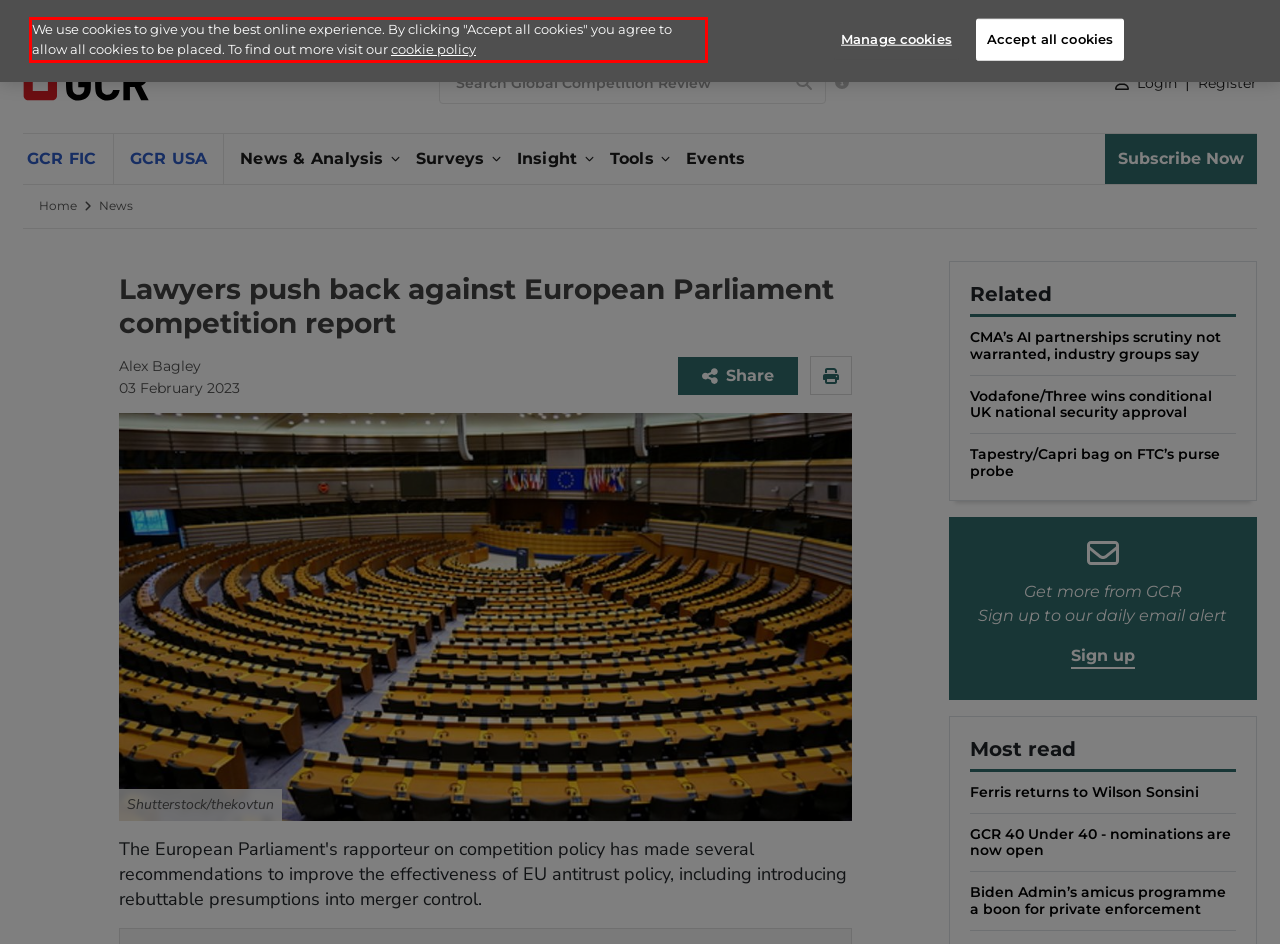Please identify and extract the text content from the UI element encased in a red bounding box on the provided webpage screenshot.

We use cookies to give you the best online experience. By clicking "Accept all cookies" you agree to allow all cookies to be placed. To find out more visit our cookie policy